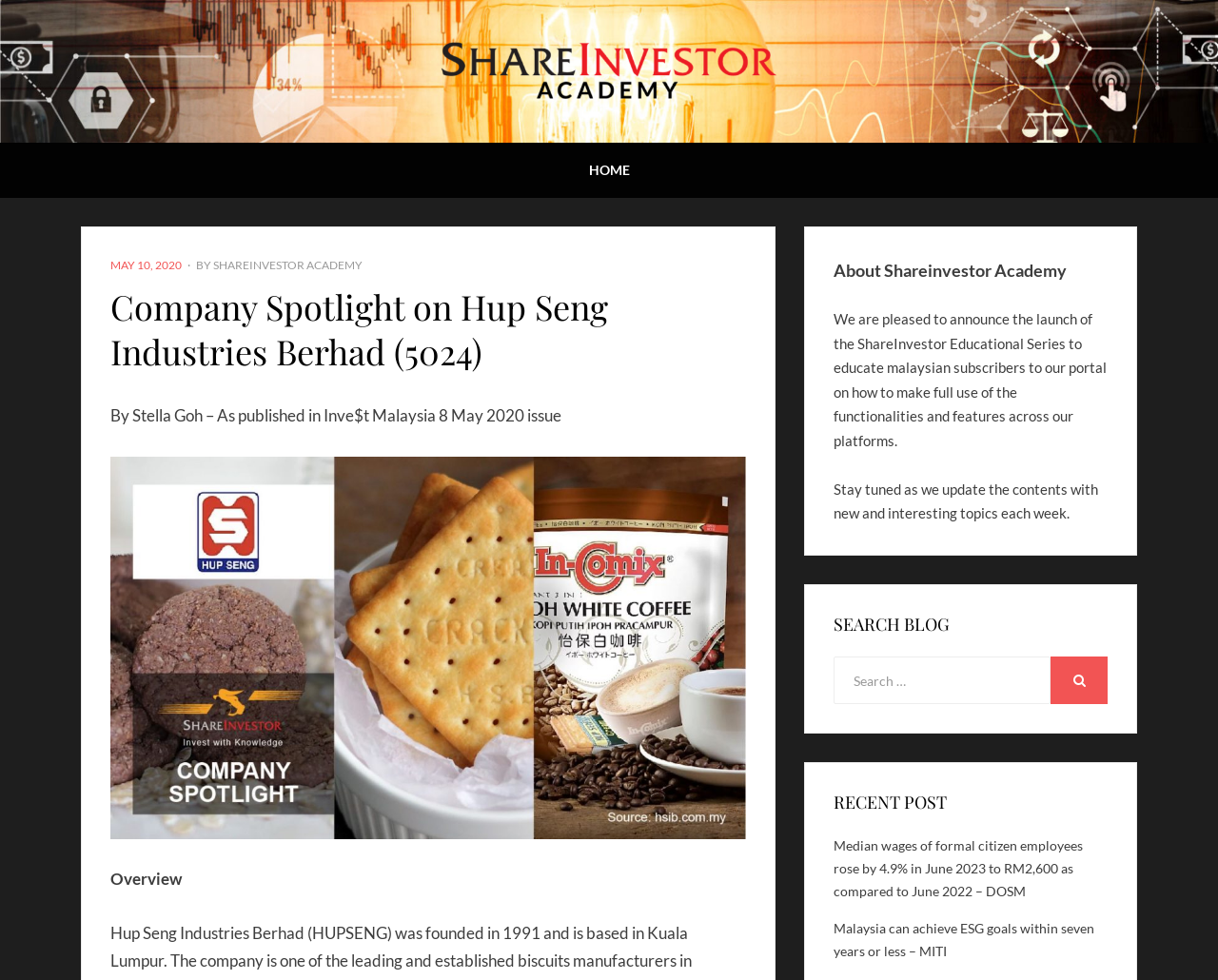What is the name of the academy?
Using the information from the image, answer the question thoroughly.

The name of the academy can be found in the heading 'SHAREINVESTOR ACADEMY MALAYSIA' and also in the link 'Shareinvestor Academy' at the top of the page.